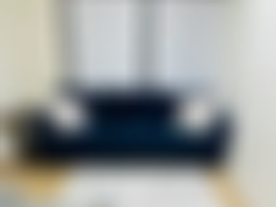What type of floor is in the room?
Please use the visual content to give a single word or phrase answer.

Hardwood